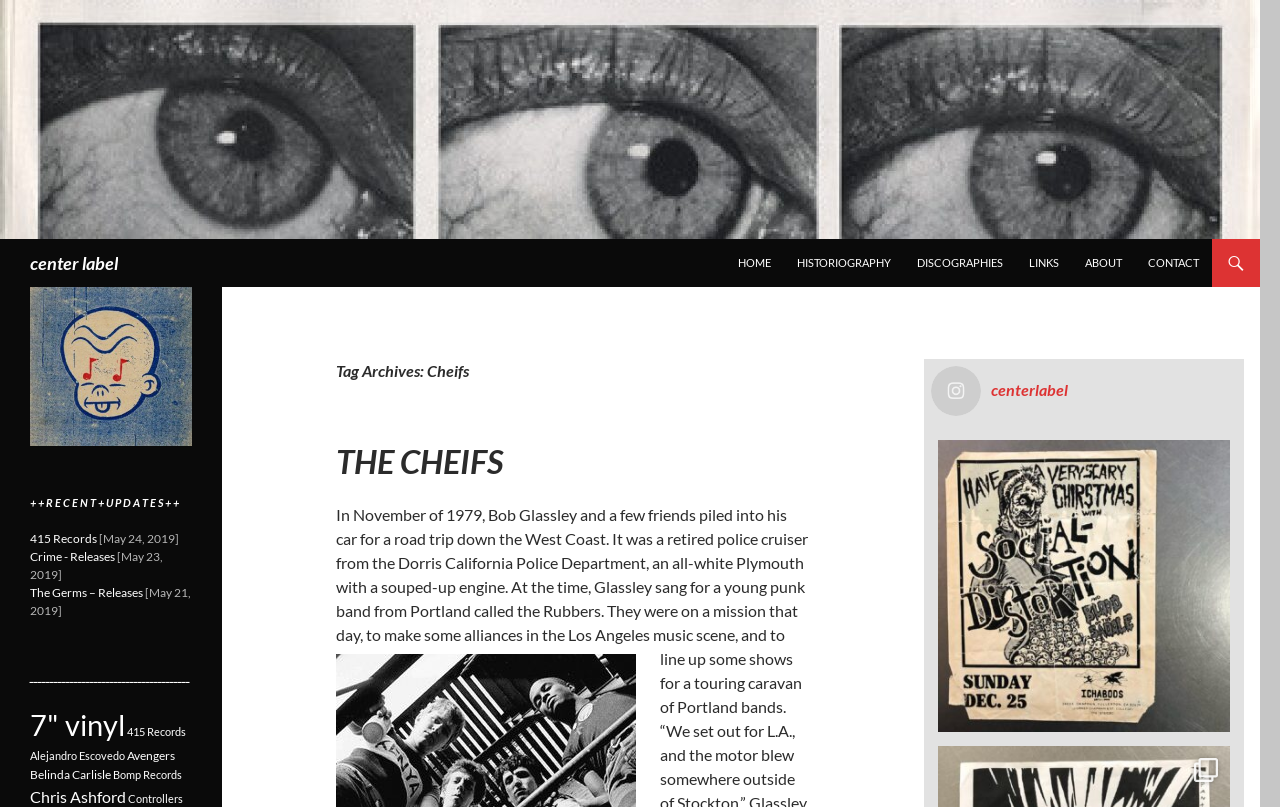Can you find the bounding box coordinates for the element that needs to be clicked to execute this instruction: "Browse 7" vinyl releases"? The coordinates should be given as four float numbers between 0 and 1, i.e., [left, top, right, bottom].

[0.023, 0.878, 0.098, 0.92]